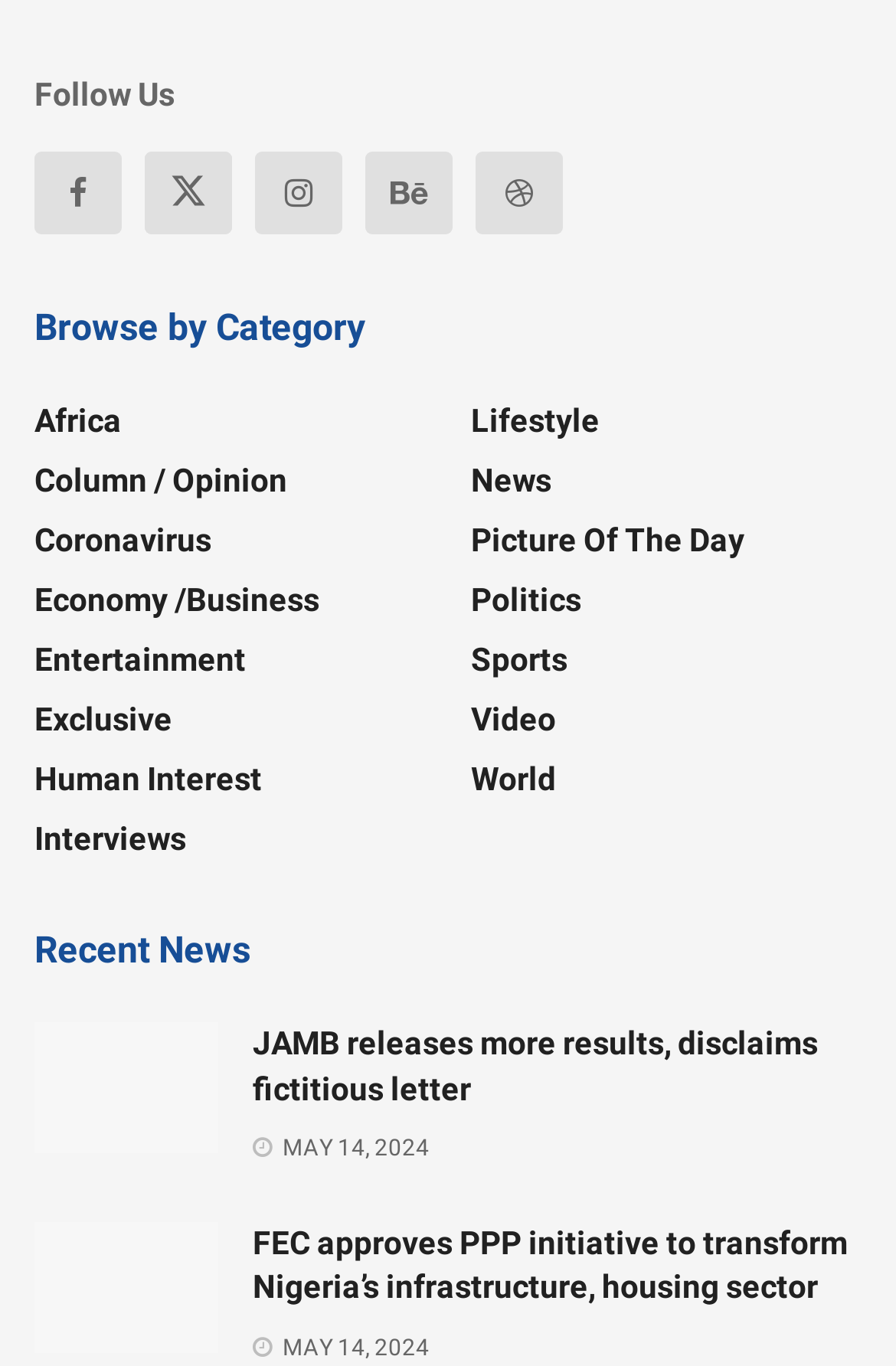Provide the bounding box coordinates of the UI element that matches the description: "Economy /Business".

[0.038, 0.425, 0.356, 0.452]